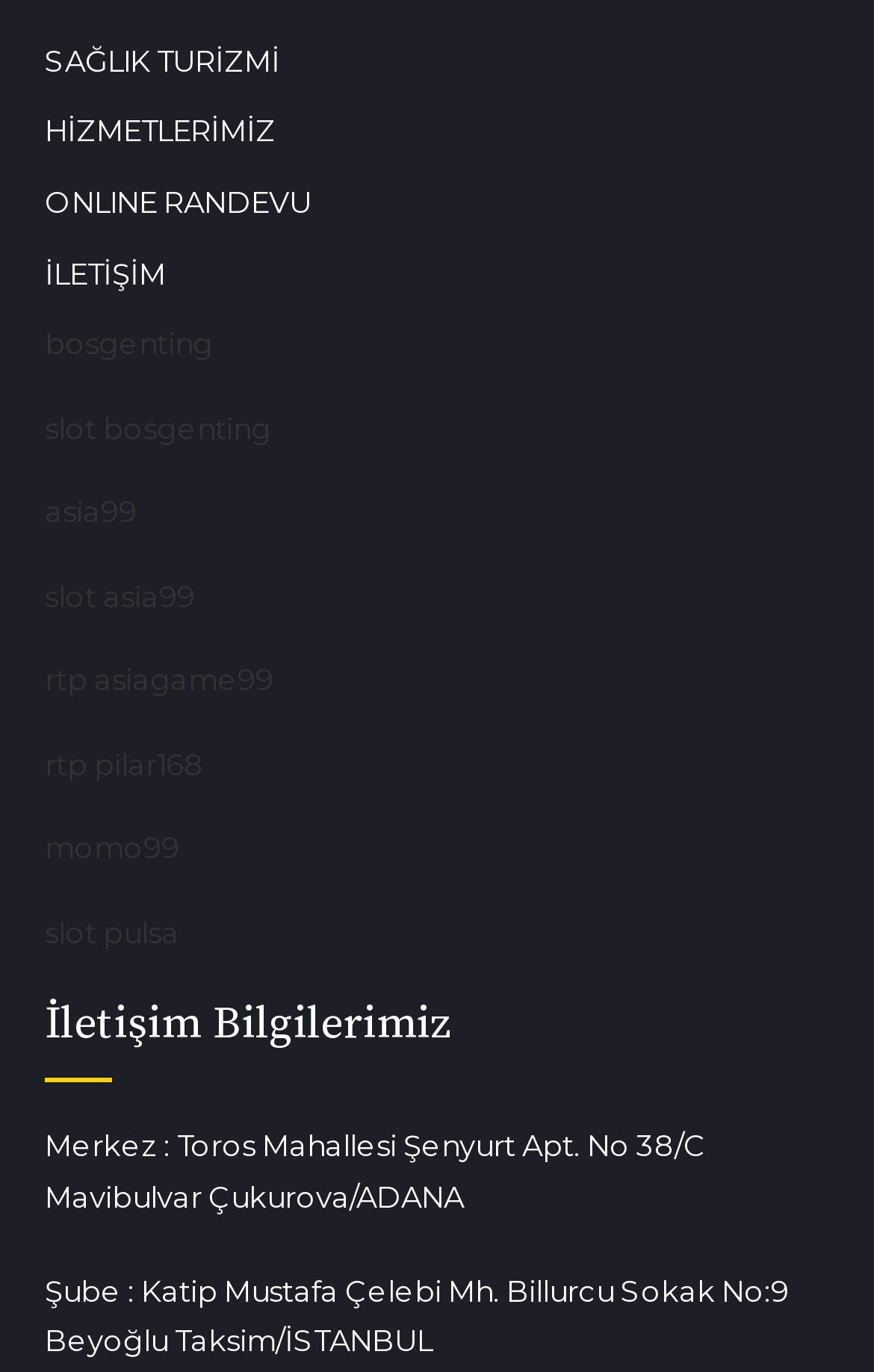Can you pinpoint the bounding box coordinates for the clickable element required for this instruction: "Contact us"? The coordinates should be four float numbers between 0 and 1, i.e., [left, top, right, bottom].

[0.051, 0.185, 0.19, 0.211]